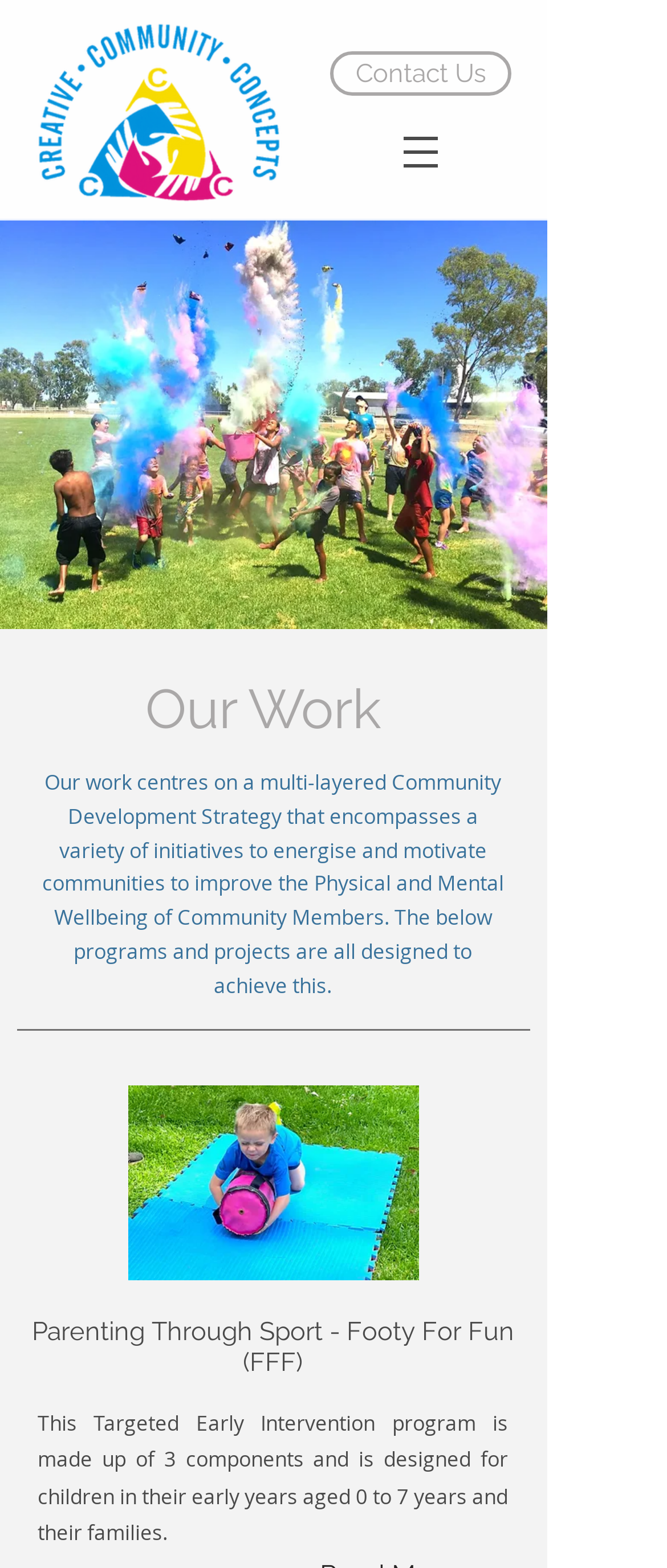Look at the image and give a detailed response to the following question: What is the main focus of CCC programs?

Based on the webpage, CCC programs and projects are designed to improve the physical and mental wellbeing of community members, which indicates that the main focus of CCC programs is community wellbeing.